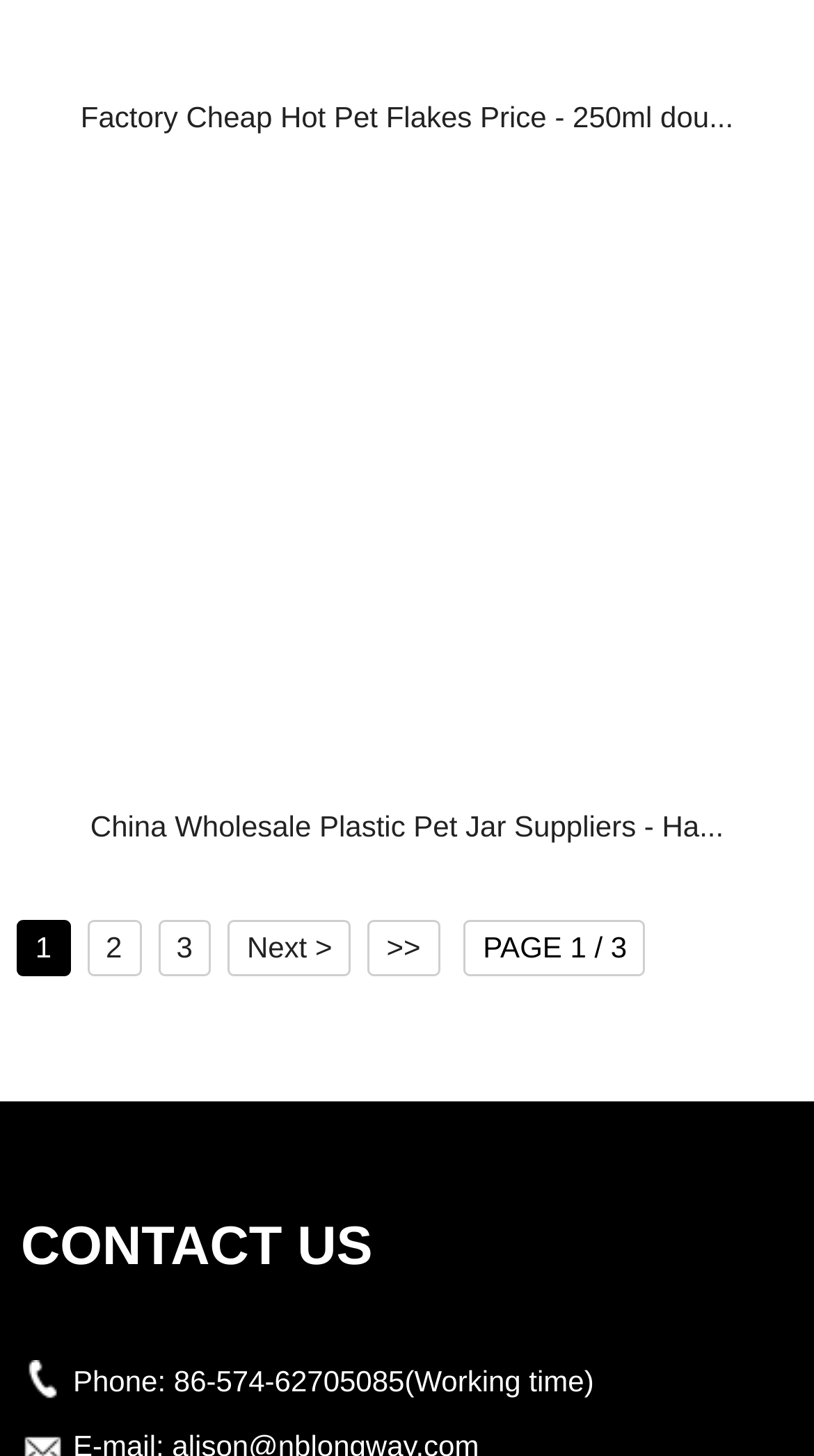How many pages are there in total?
Answer with a single word or phrase, using the screenshot for reference.

3